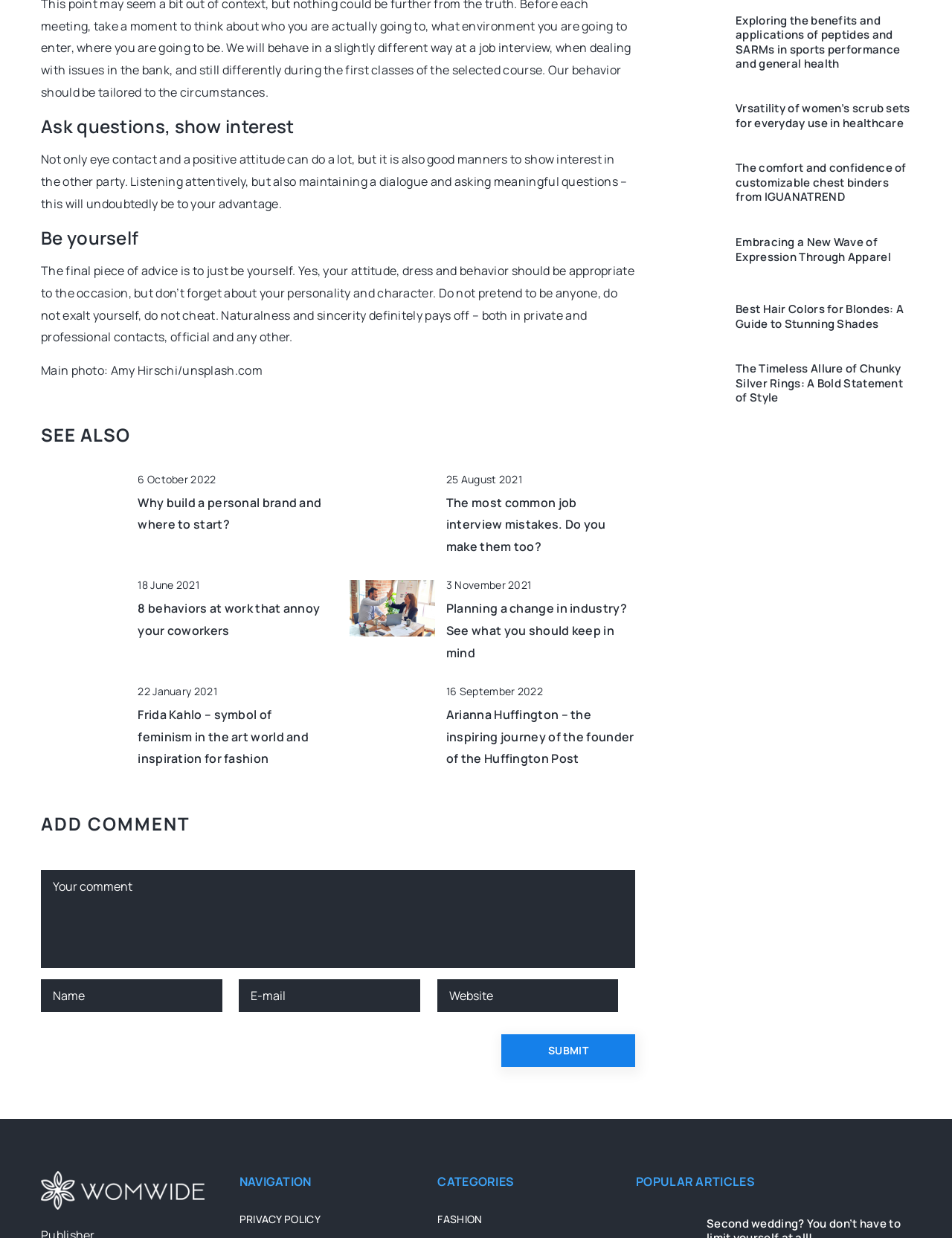Bounding box coordinates are specified in the format (top-left x, top-left y, bottom-right x, bottom-right y). All values are floating point numbers bounded between 0 and 1. Please provide the bounding box coordinate of the region this sentence describes: name="author" placeholder="Name"

[0.043, 0.791, 0.233, 0.818]